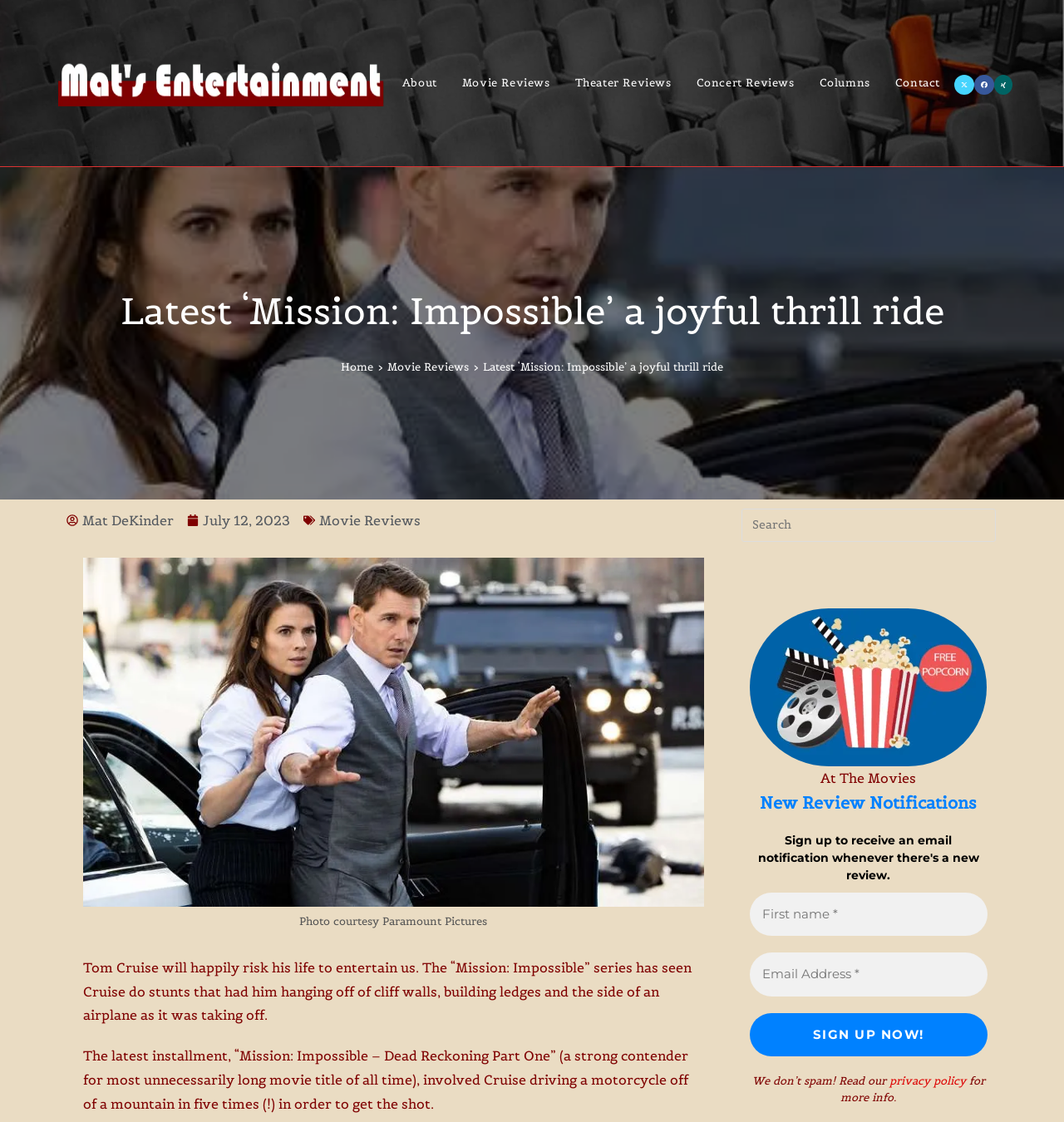Please find and report the bounding box coordinates of the element to click in order to perform the following action: "Search this website". The coordinates should be expressed as four float numbers between 0 and 1, in the format [left, top, right, bottom].

[0.697, 0.453, 0.936, 0.483]